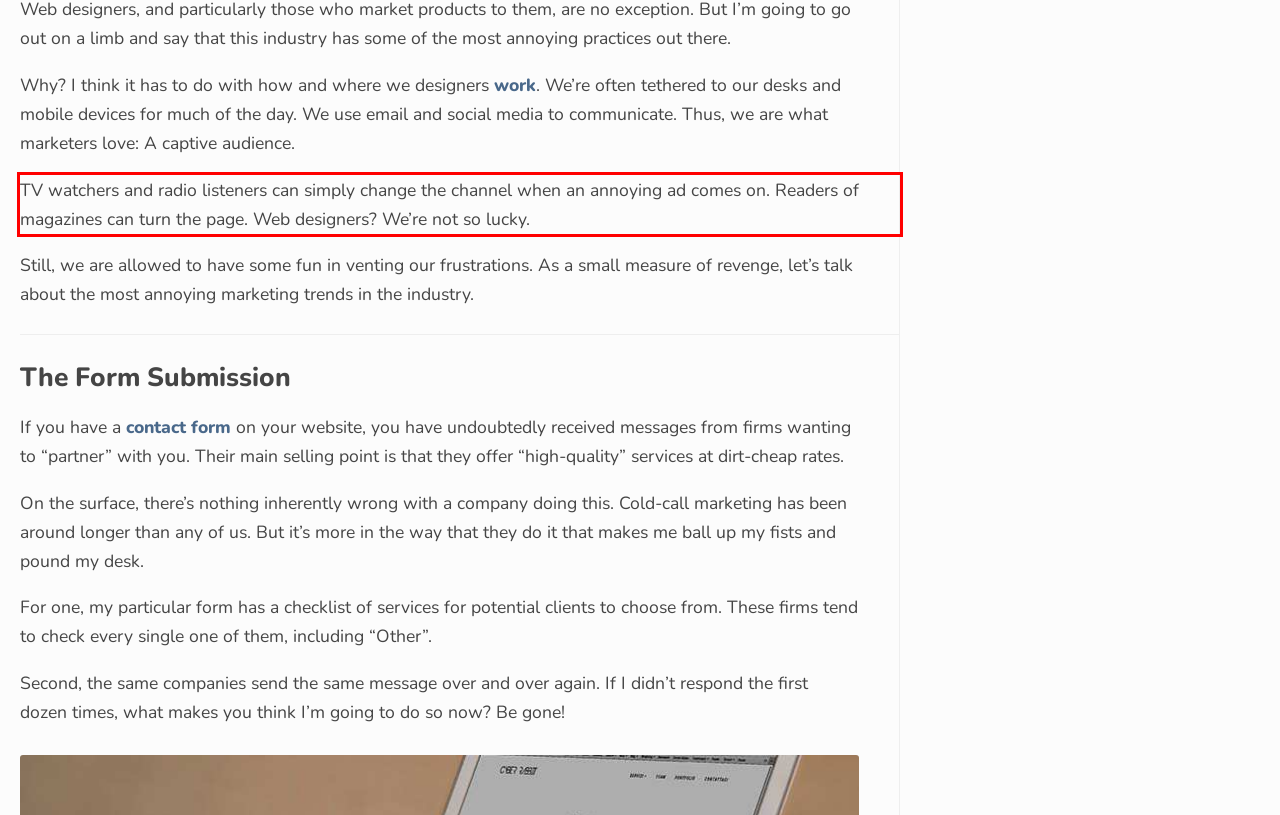You have a screenshot of a webpage with a UI element highlighted by a red bounding box. Use OCR to obtain the text within this highlighted area.

TV watchers and radio listeners can simply change the channel when an annoying ad comes on. Readers of magazines can turn the page. Web designers? We’re not so lucky.